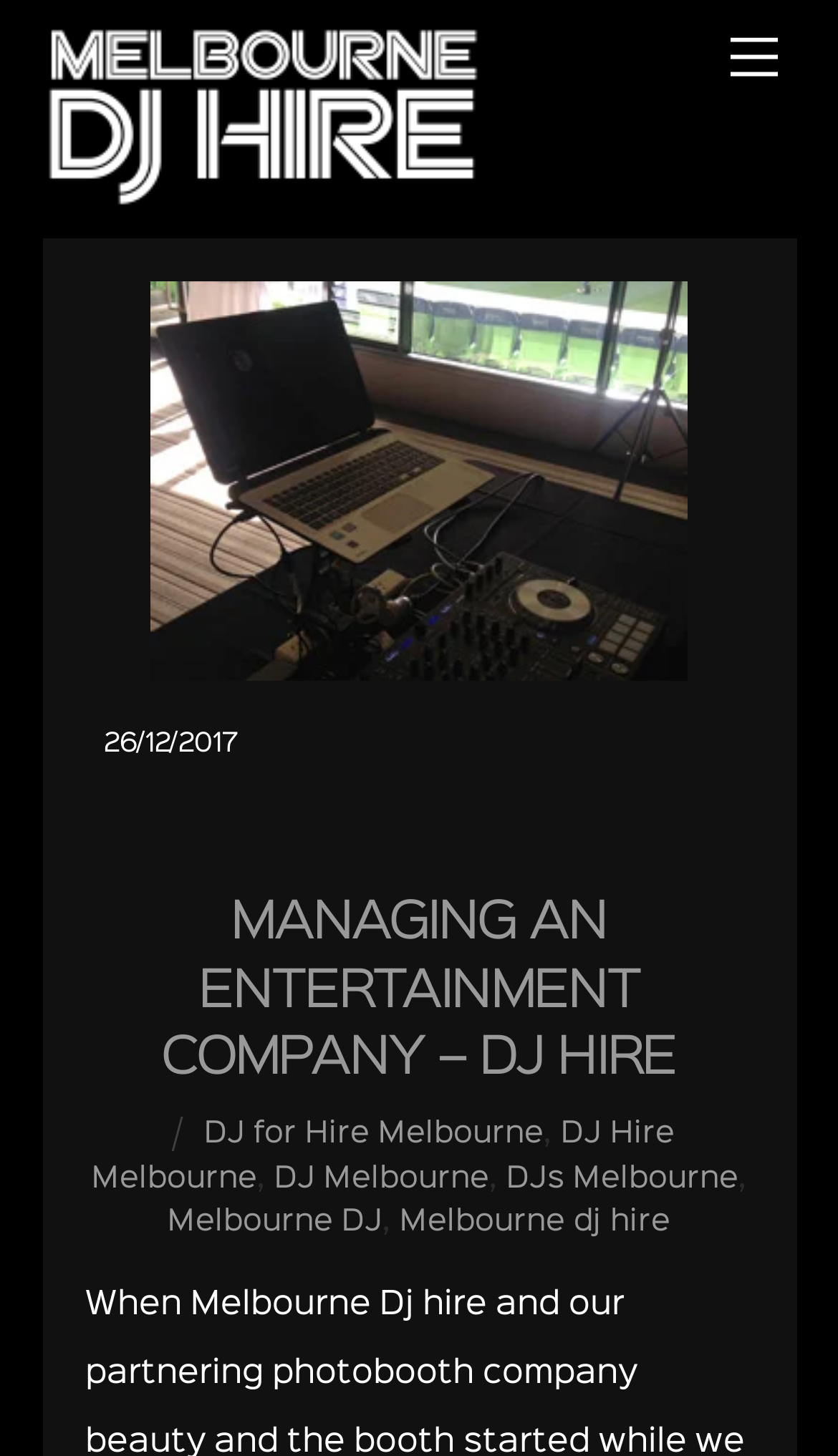Could you determine the bounding box coordinates of the clickable element to complete the instruction: "Read about managing an entertainment company"? Provide the coordinates as four float numbers between 0 and 1, i.e., [left, top, right, bottom].

[0.101, 0.613, 0.899, 0.751]